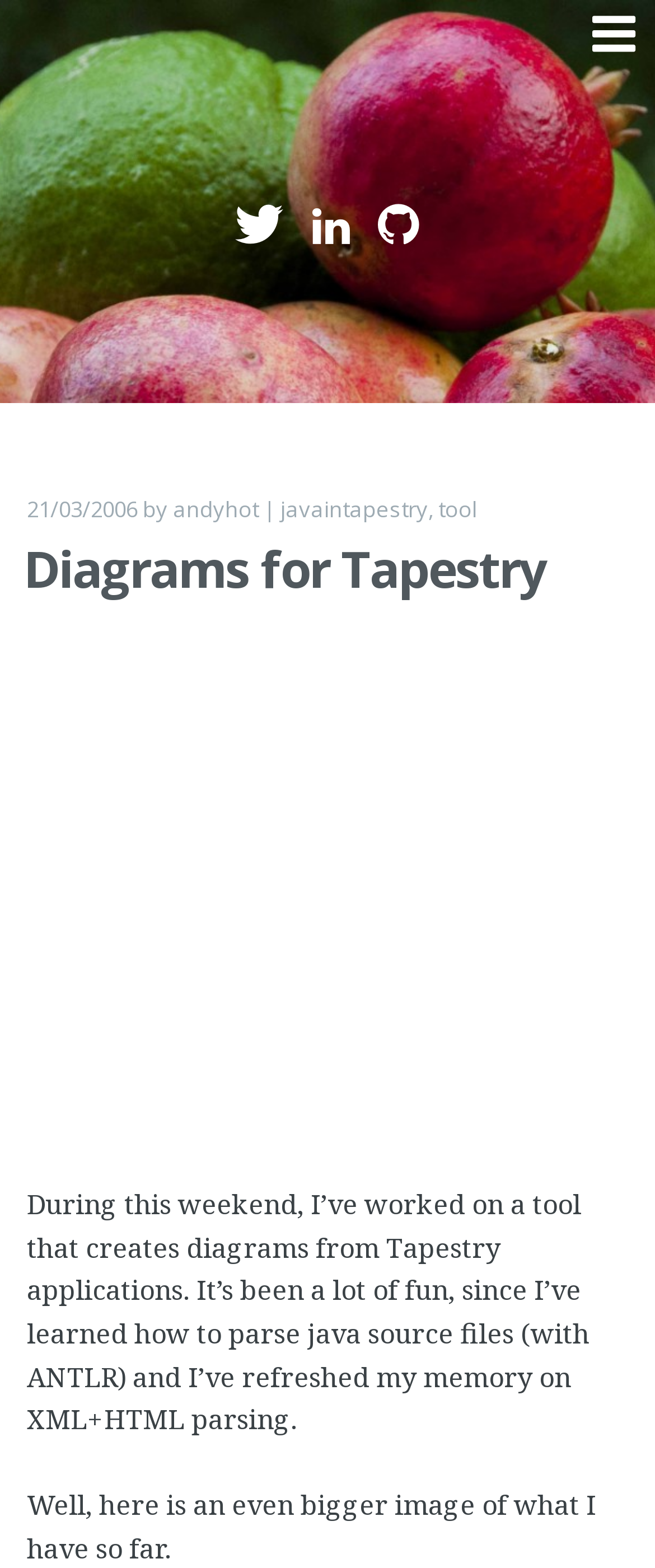Determine the bounding box coordinates of the region that needs to be clicked to achieve the task: "Go to the About Us page".

None